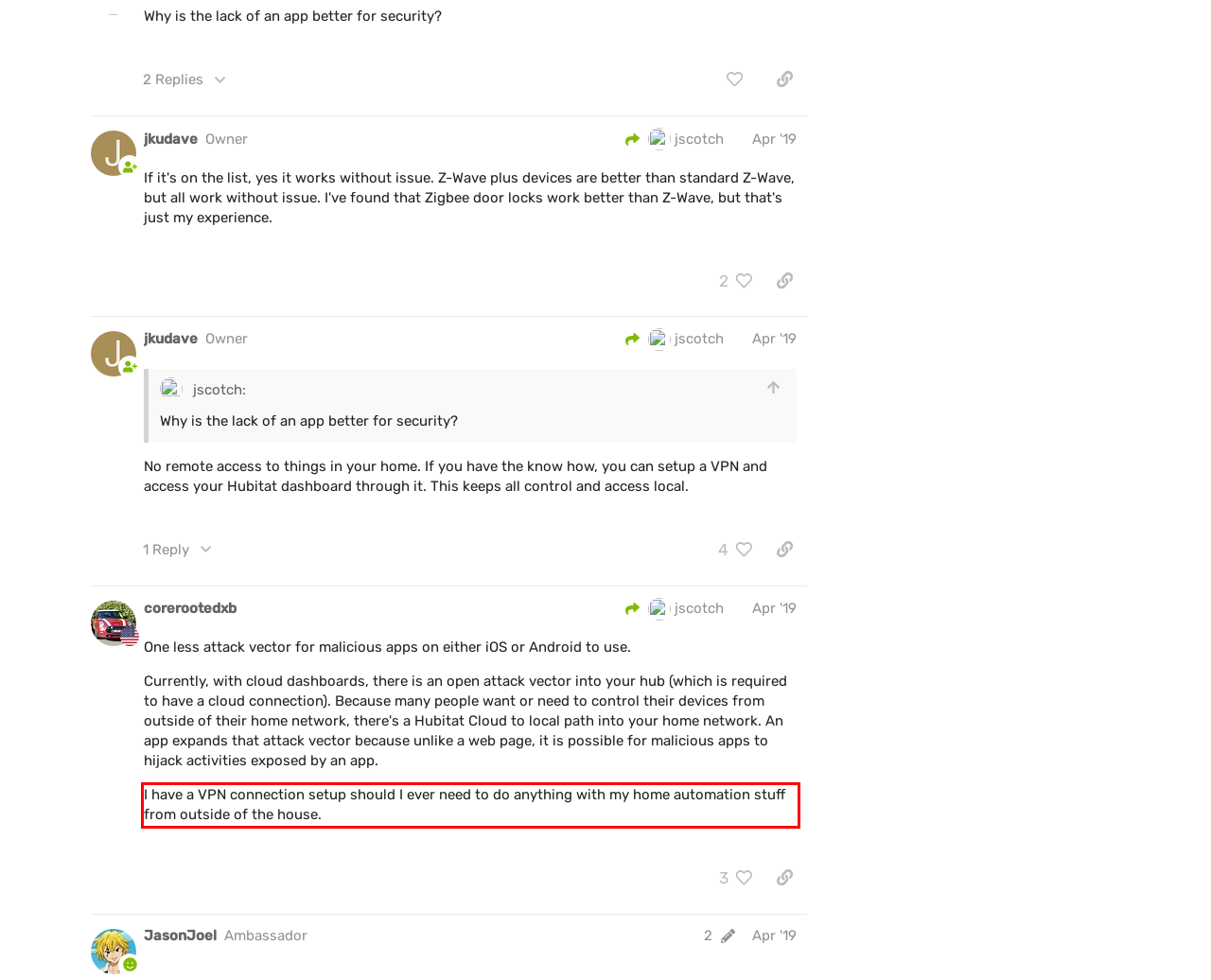You are provided with a screenshot of a webpage featuring a red rectangle bounding box. Extract the text content within this red bounding box using OCR.

I have a VPN connection setup should I ever need to do anything with my home automation stuff from outside of the house.